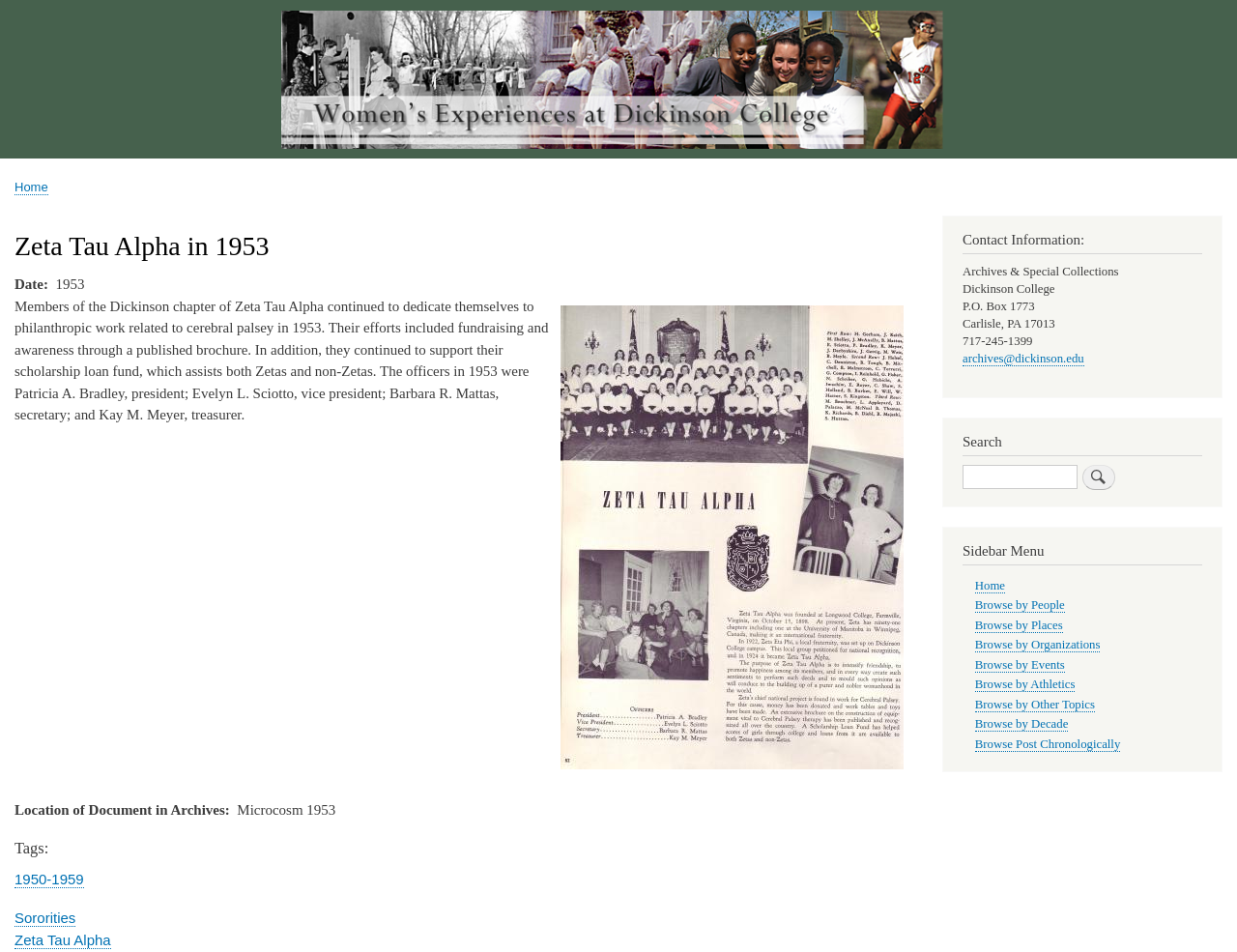Write an extensive caption that covers every aspect of the webpage.

The webpage is about Zeta Tau Alpha in 1953, specifically the women's experiences at Dickinson College. At the top, there is a link to skip to the main content, followed by a navigation menu with a home button and a breadcrumb trail. 

Below the navigation menu, there is a heading that reads "Zeta Tau Alpha in 1953" with a date "1953" next to it. Underneath, there is a button with an image of Zeta Tau Alpha in 1953, which is a colorbox that can be controlled. 

To the left of the image, there is a block of text that describes the activities of the Dickinson chapter of Zeta Tau Alpha in 1953, including their philanthropic work and scholarship loan fund. The text also lists the officers of the organization in 1953.

Below the text, there are links to the location of the document in the archives, specifically the Microcosm 1953. There are also tags listed, including "1950-1959", "Sororities", and "Zeta Tau Alpha".

On the right side of the page, there is a complementary section that contains contact information for the Archives & Special Collections at Dickinson College, including the address, phone number, and email.

Above the contact information, there is a search bar with a heading that reads "Search". The search bar has a button to submit the search query.

Below the search bar, there is a sidebar menu with links to various sections of the website, including the home page, browse by people, places, organizations, events, athletics, other topics, decade, and post chronologically.